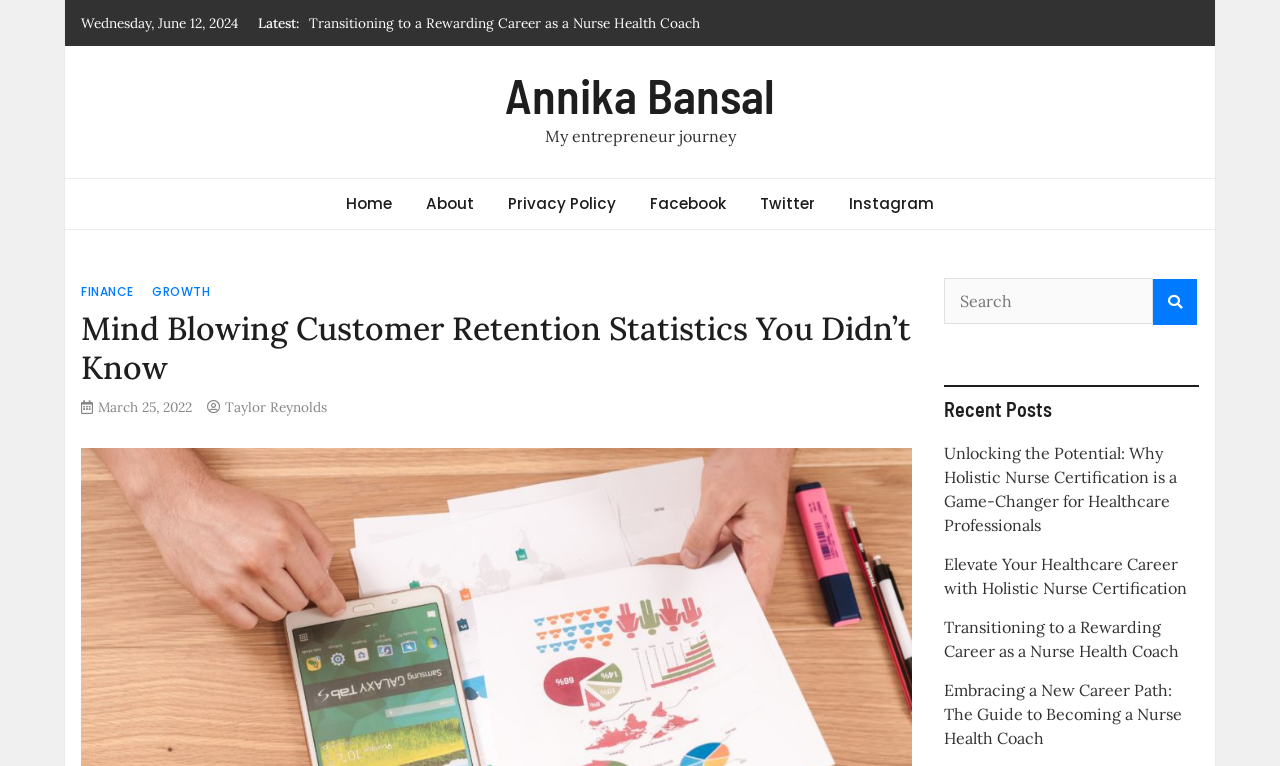Could you locate the bounding box coordinates for the section that should be clicked to accomplish this task: "Click on 'Contact'".

None